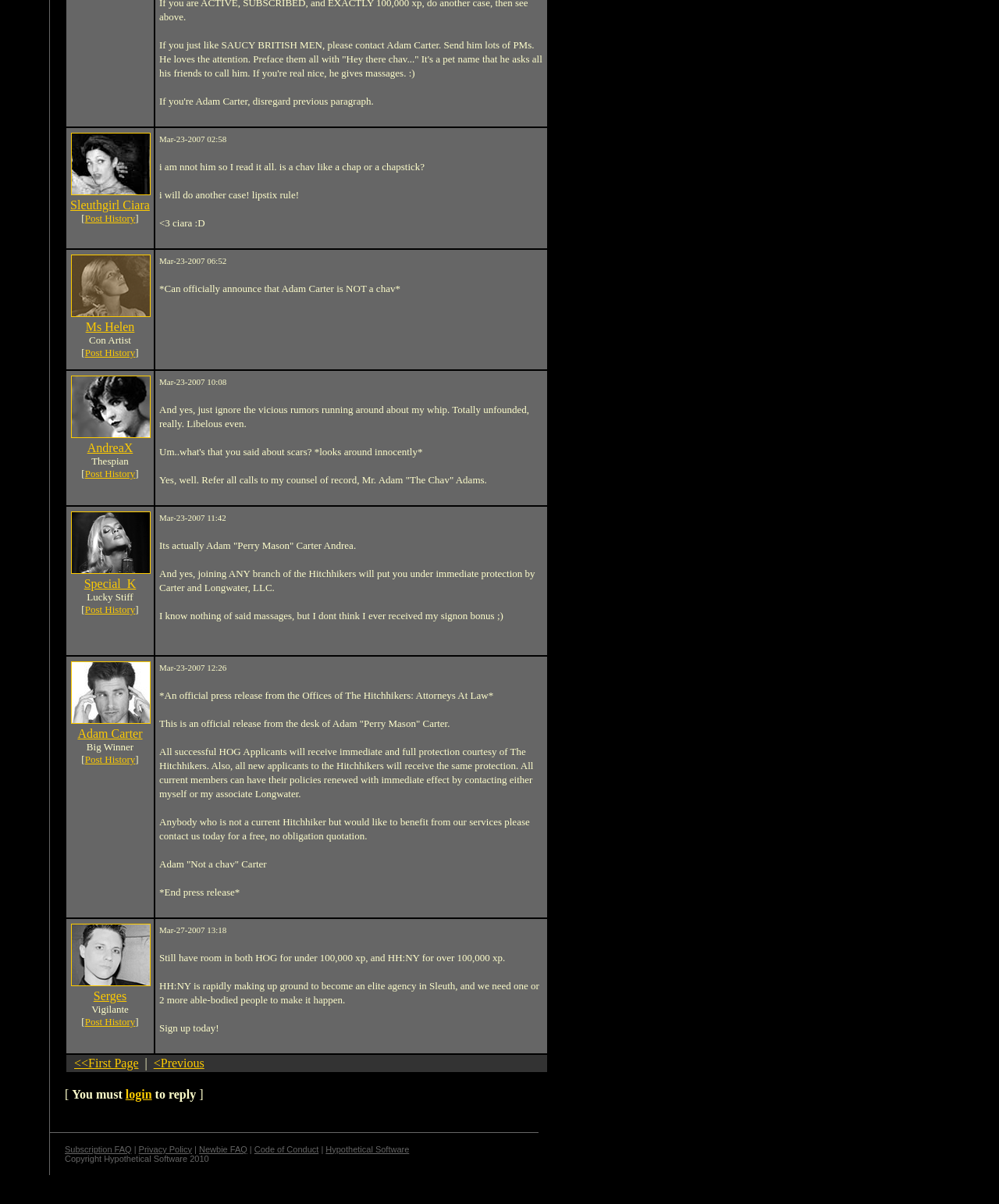How many users are listed on this page?
Answer the question with as much detail as possible.

I counted the number of LayoutTableCell elements that contain user information, which are 7.